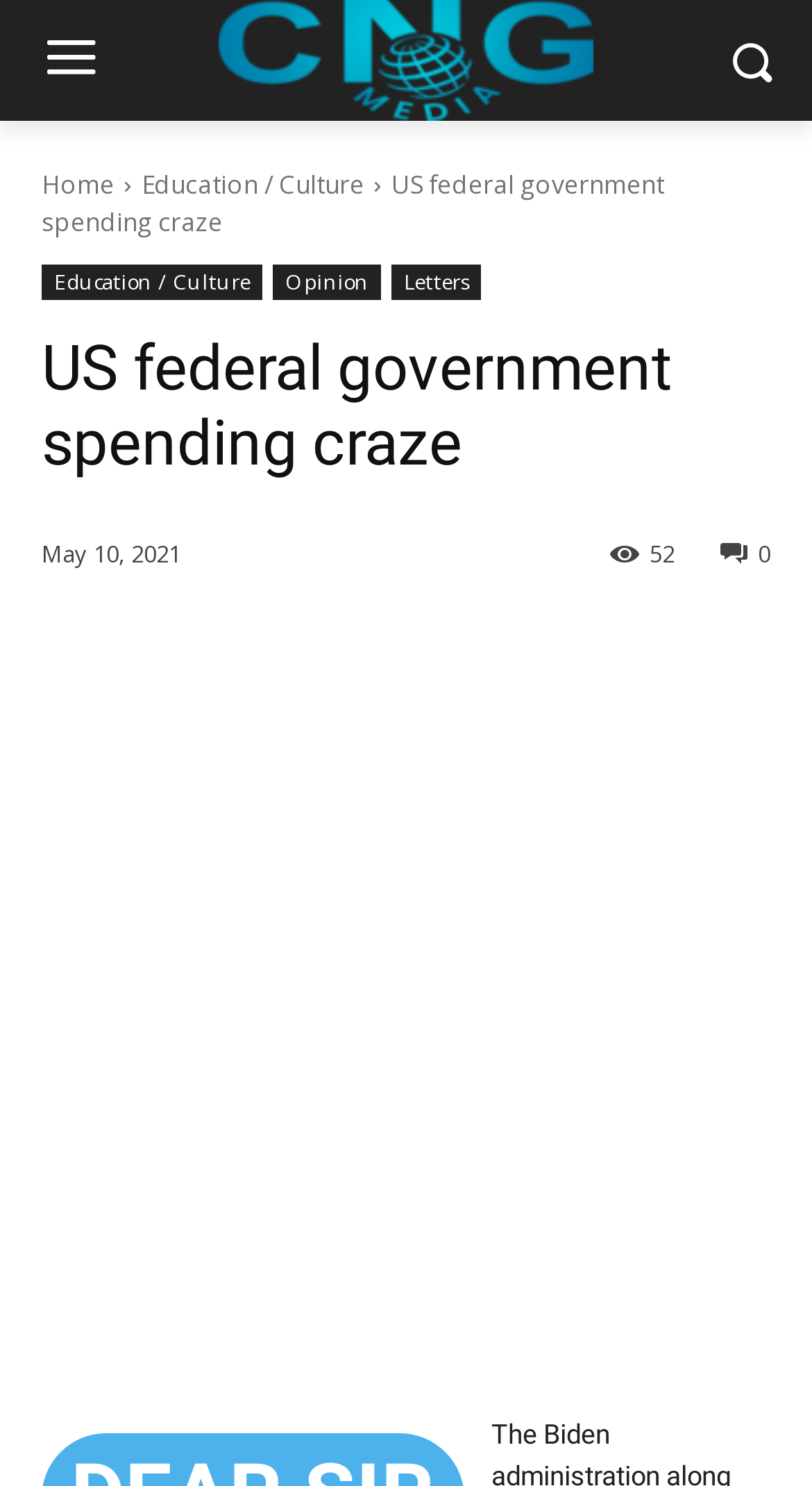Please answer the following question using a single word or phrase: 
How many social media links are there?

6